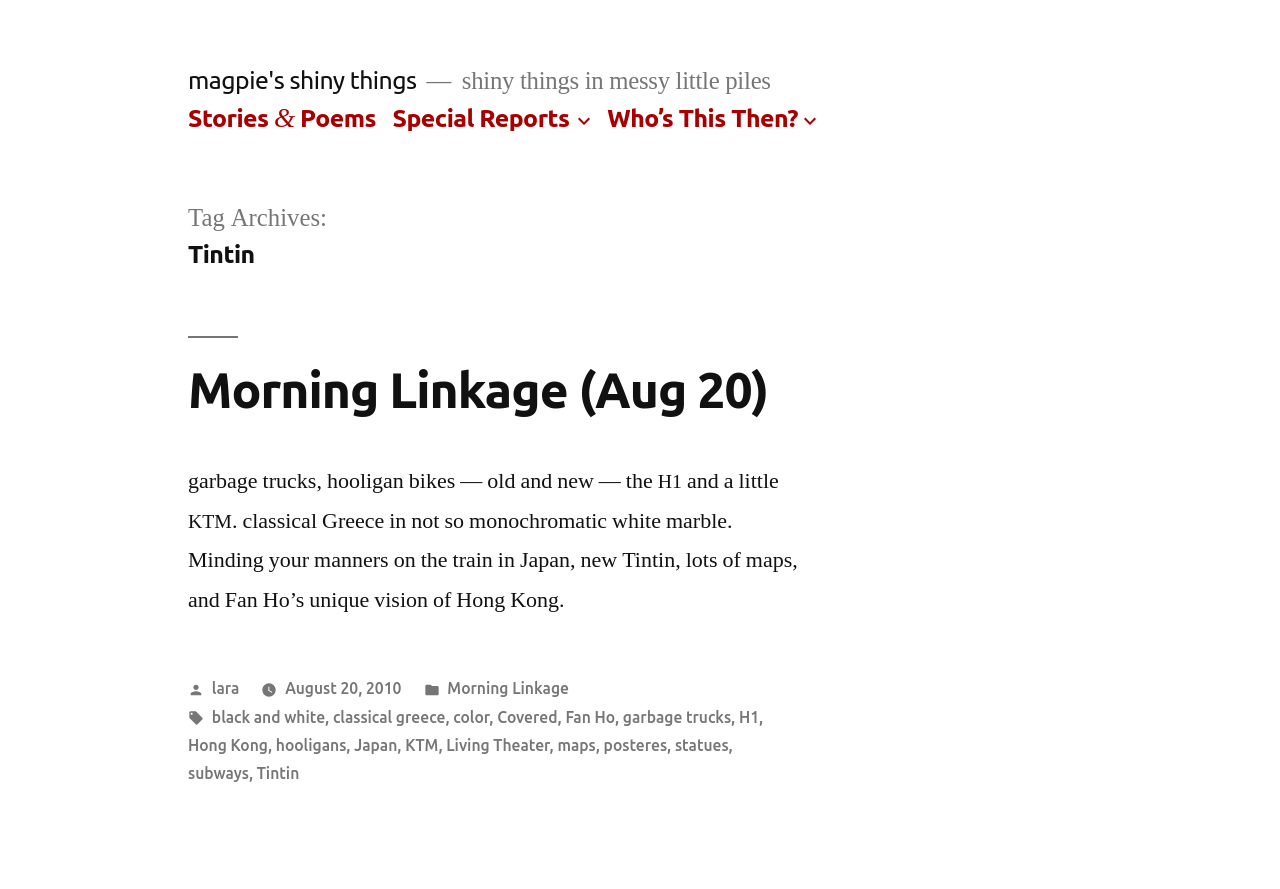What is the main topic of the article?
Based on the screenshot, provide your answer in one word or phrase.

Tintin